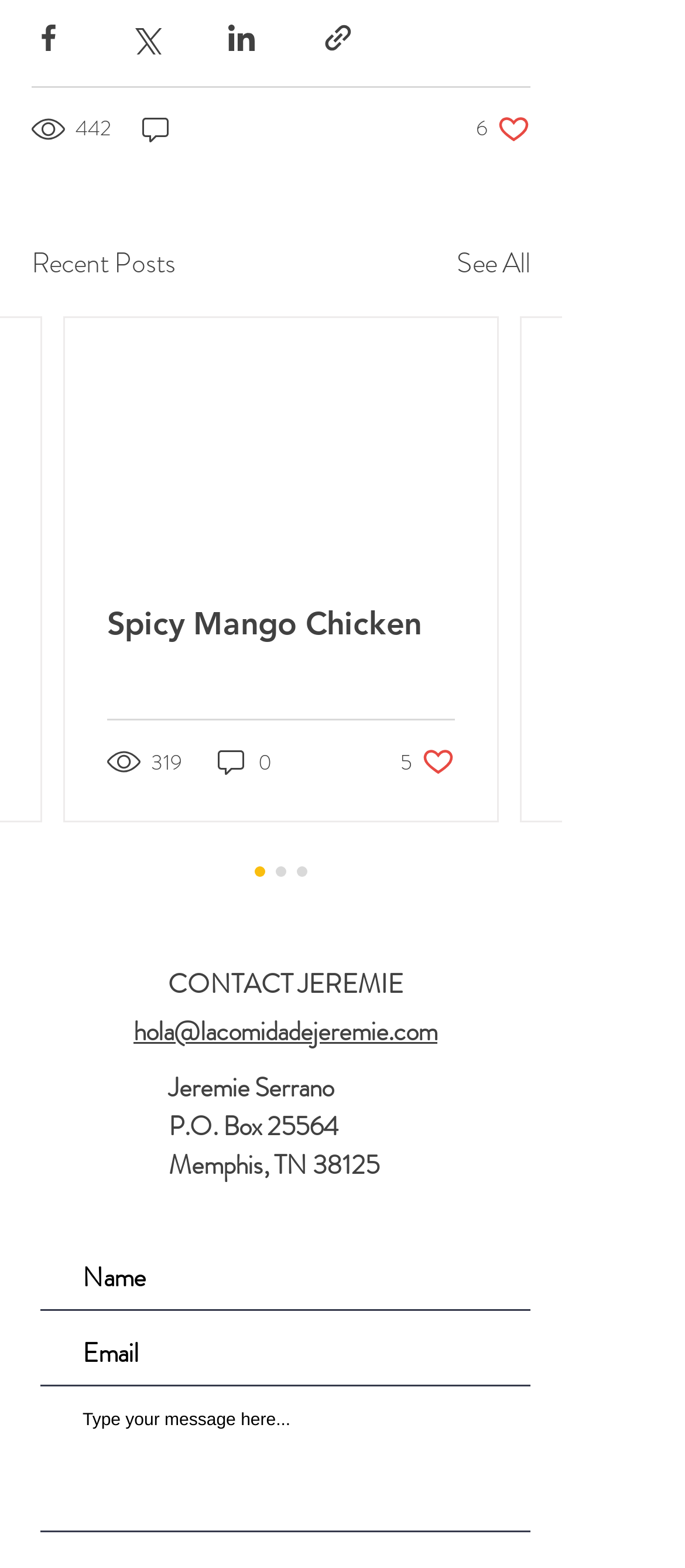What is the purpose of the textboxes at the bottom?
Give a detailed explanation using the information visible in the image.

The textboxes at the bottom of the webpage, including 'Name', 'Email', and an optional textbox, are used to fill out a contact form to get in touch with the author.